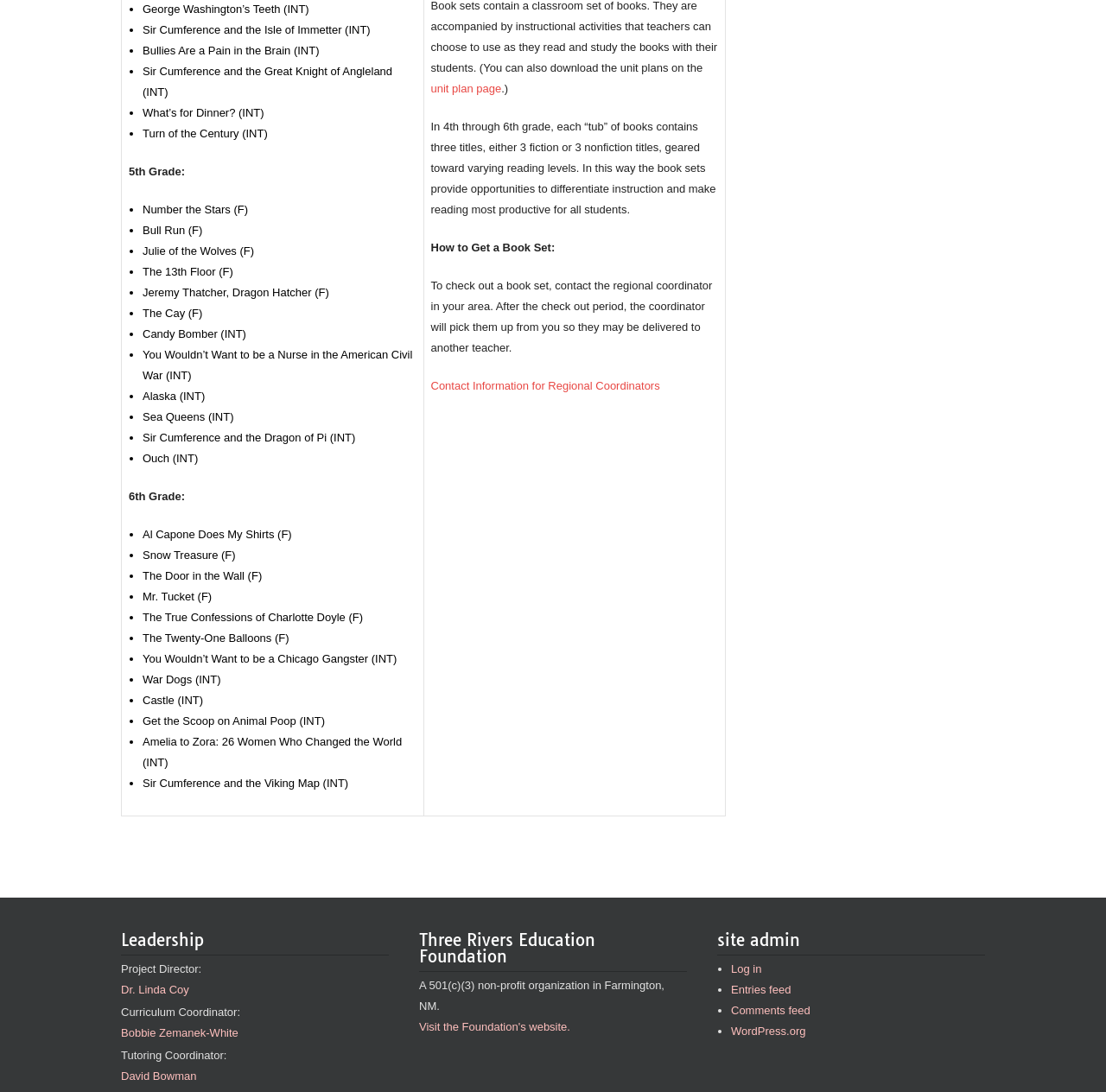Given the webpage screenshot and the description, determine the bounding box coordinates (top-left x, top-left y, bottom-right x, bottom-right y) that define the location of the UI element matching this description: WordPress.org

[0.661, 0.938, 0.728, 0.95]